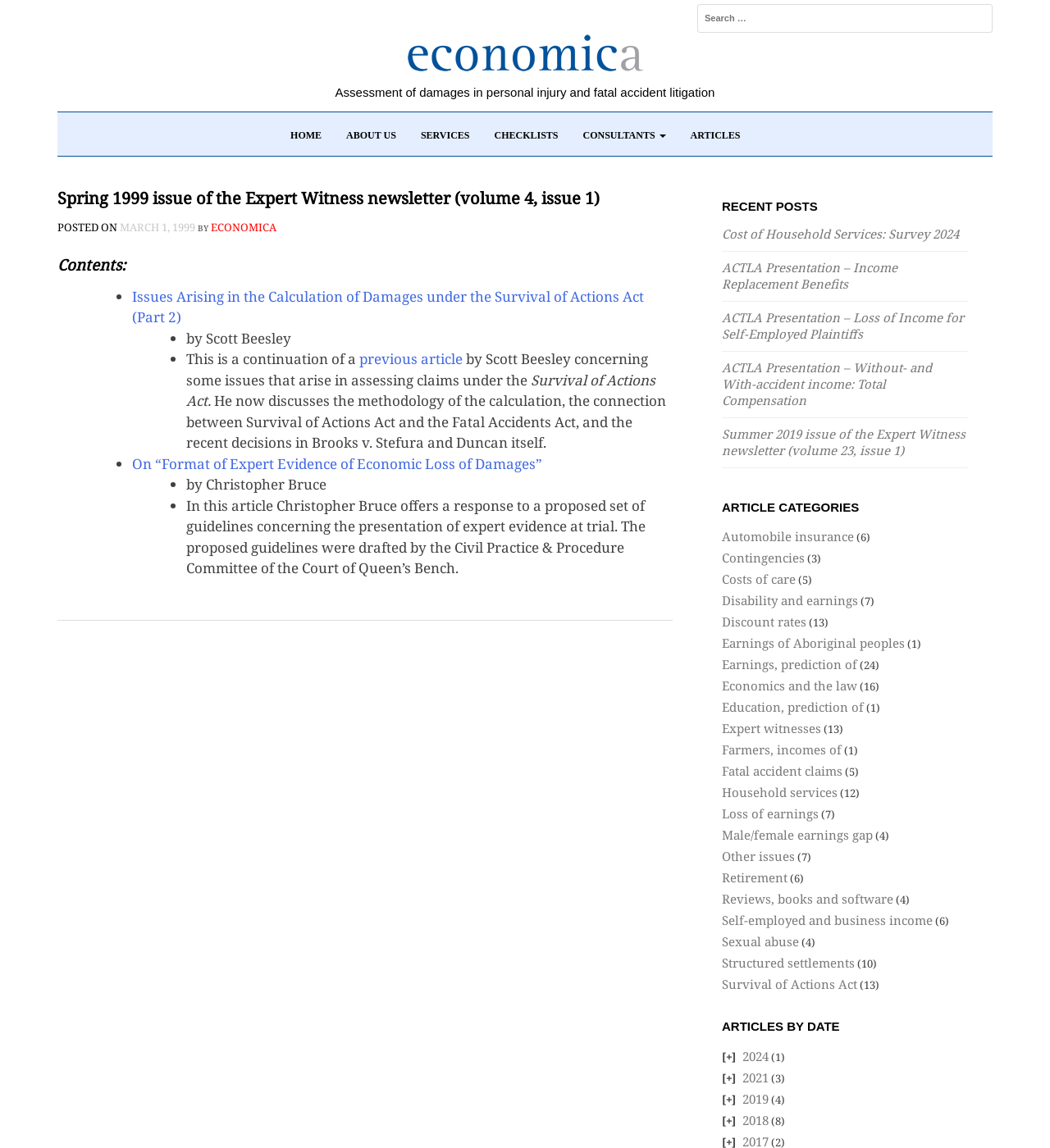Offer a detailed explanation of the webpage layout and contents.

The webpage is an archived issue of the Expert Witness newsletter, specifically the Spring 1999 issue (volume 4, issue 1) from Economica. At the top, there is a search bar with a label "Search for:" where users can input keywords to search for specific content. Below the search bar, there are several navigation links, including "HOME", "ABOUT US", "SERVICES", "CHECKLISTS", "CONSULTANTS", and "ARTICLES", which are evenly spaced and aligned horizontally.

The main content of the webpage is divided into two sections. The left section contains the article content, while the right section displays recent posts and article categories.

In the left section, the article title "Spring 1999 issue of the Expert Witness newsletter (volume 4, issue 1)" is displayed prominently at the top. Below the title, there is a heading "Contents:" followed by a list of article summaries, each with a bullet point and a brief description. The articles are related to damages calculation, expert evidence, and other topics relevant to the field of economics and law.

In the right section, there are three columns of content. The top column displays recent posts, with headings such as "Cost of Household Services: Survey 2024" and "ACTLA Presentation – Income Replacement Benefits". Each post has a link to the full article. The middle column is empty, and the bottom column displays article categories, including "Automobile insurance", "Contingencies", "Costs of care", and many others. Each category has a link to related articles and a number in parentheses indicating the number of articles in that category.

At the bottom of the webpage, there is a "Post navigation" heading, but it does not appear to have any associated content.